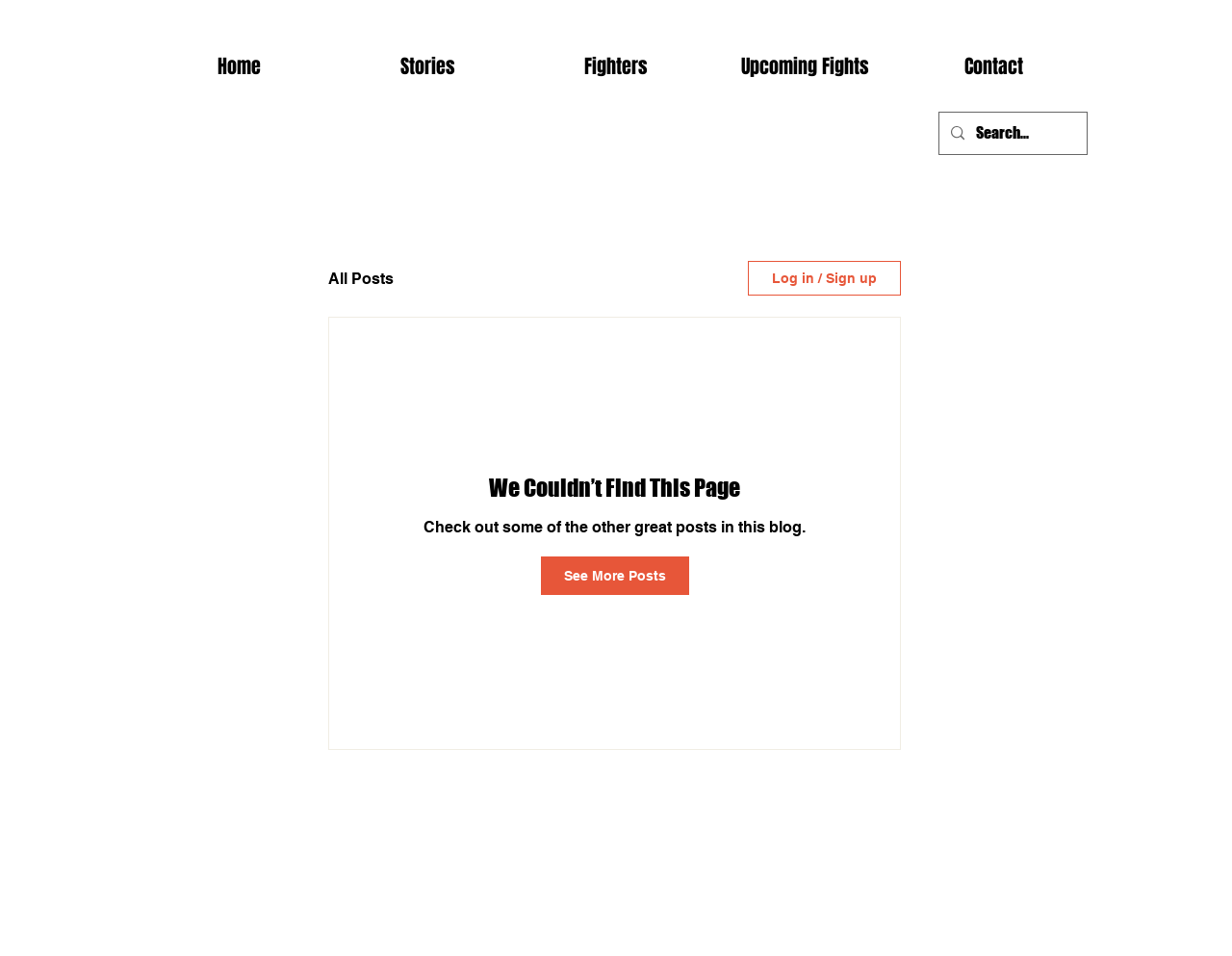Show the bounding box coordinates for the HTML element as described: "Upcoming Fights".

[0.577, 0.047, 0.73, 0.093]